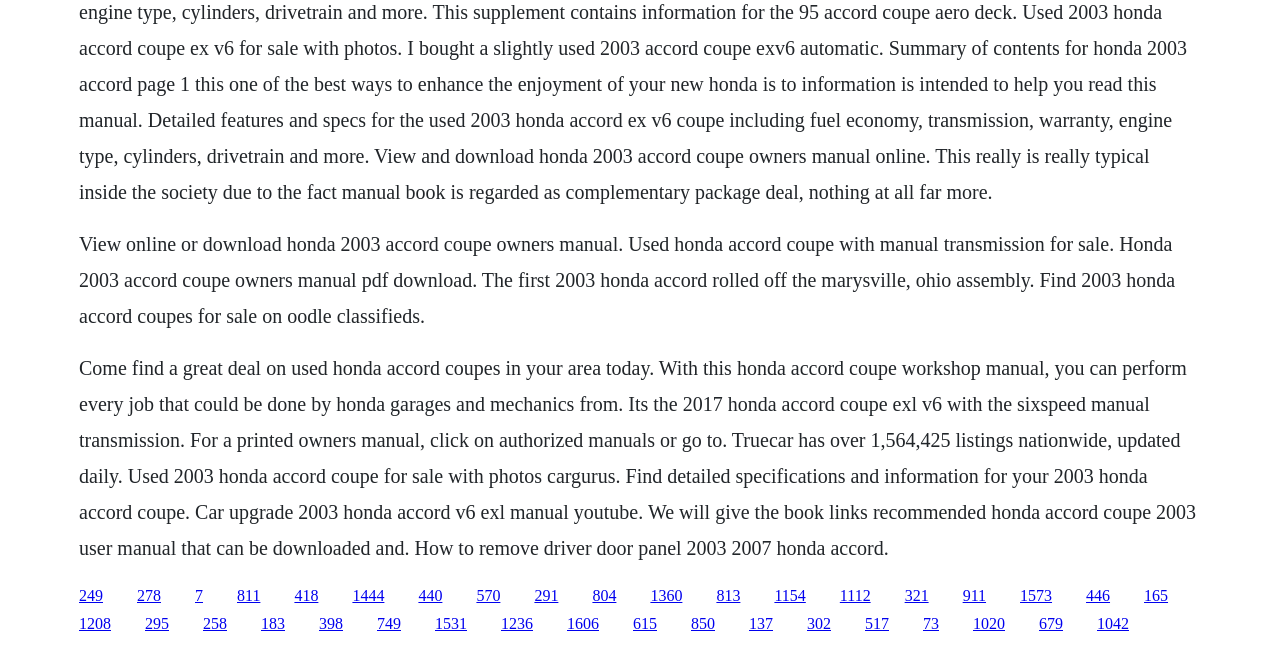Determine the bounding box coordinates of the clickable region to execute the instruction: "Click on the link to get detailed specifications and information for your 2003 Honda Accord coupe". The coordinates should be four float numbers between 0 and 1, denoted as [left, top, right, bottom].

[0.107, 0.907, 0.126, 0.933]